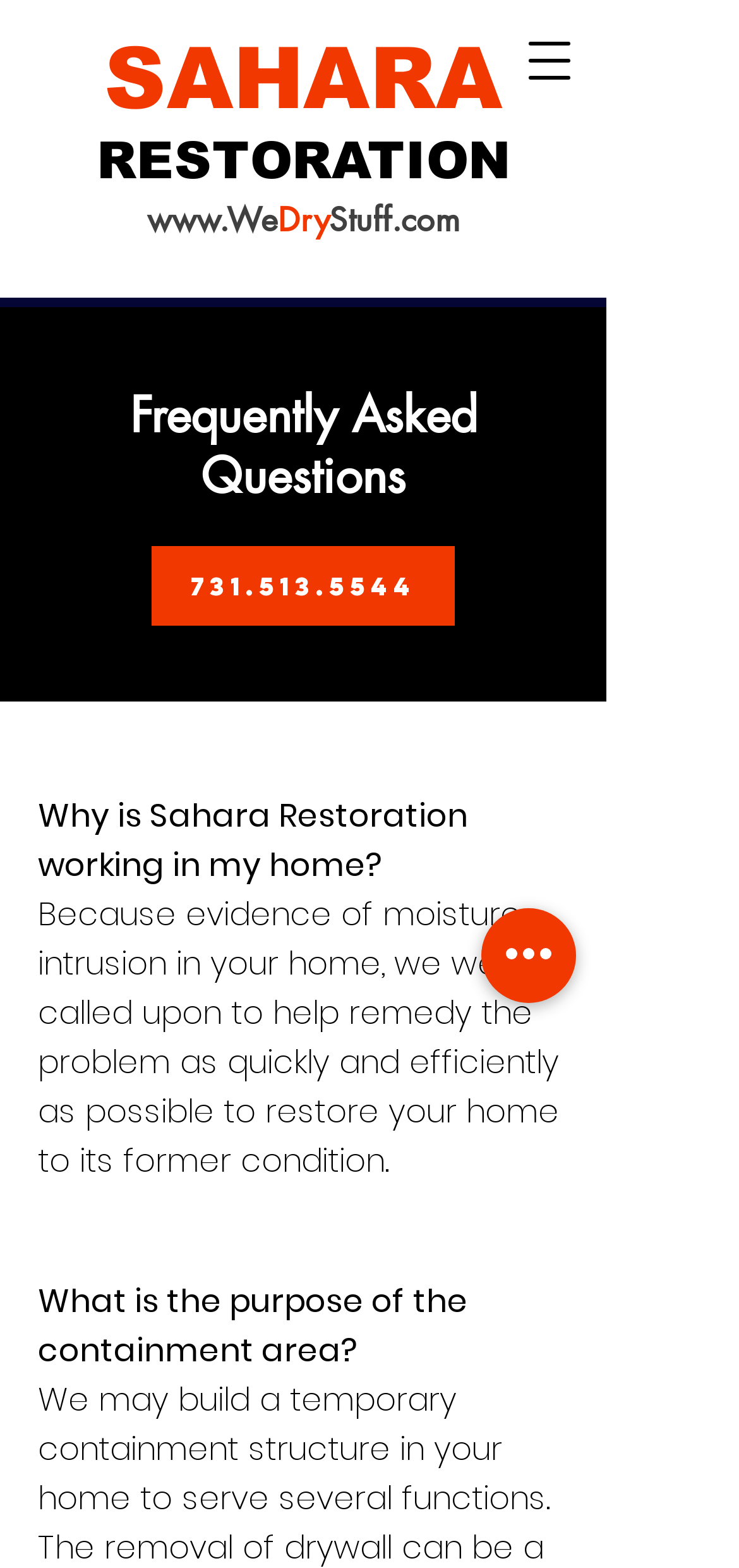Please give a concise answer to this question using a single word or phrase: 
What is the containment area for?

Unknown